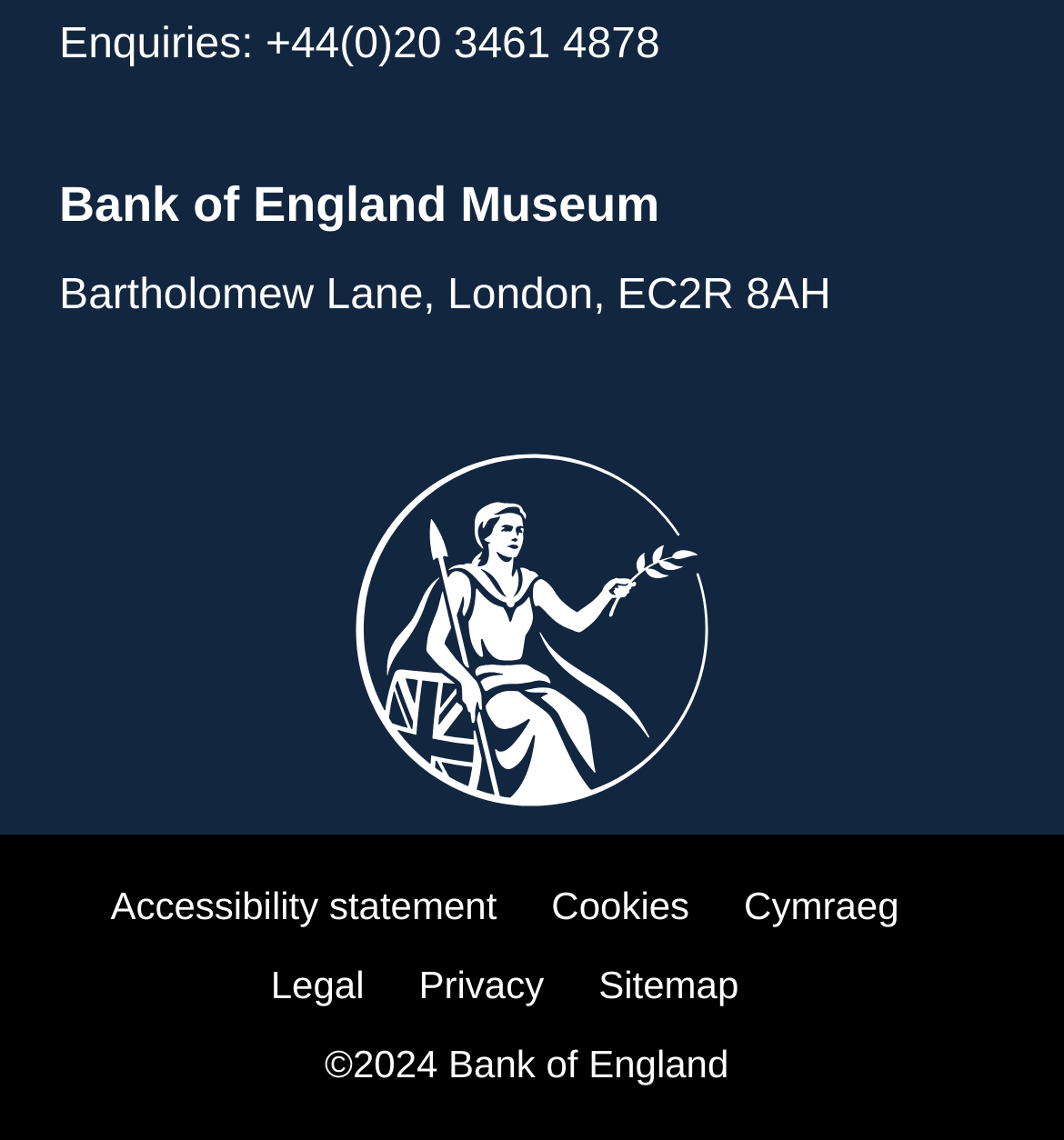Determine the bounding box coordinates of the element that should be clicked to execute the following command: "View the sitemap".

[0.563, 0.84, 0.746, 0.891]